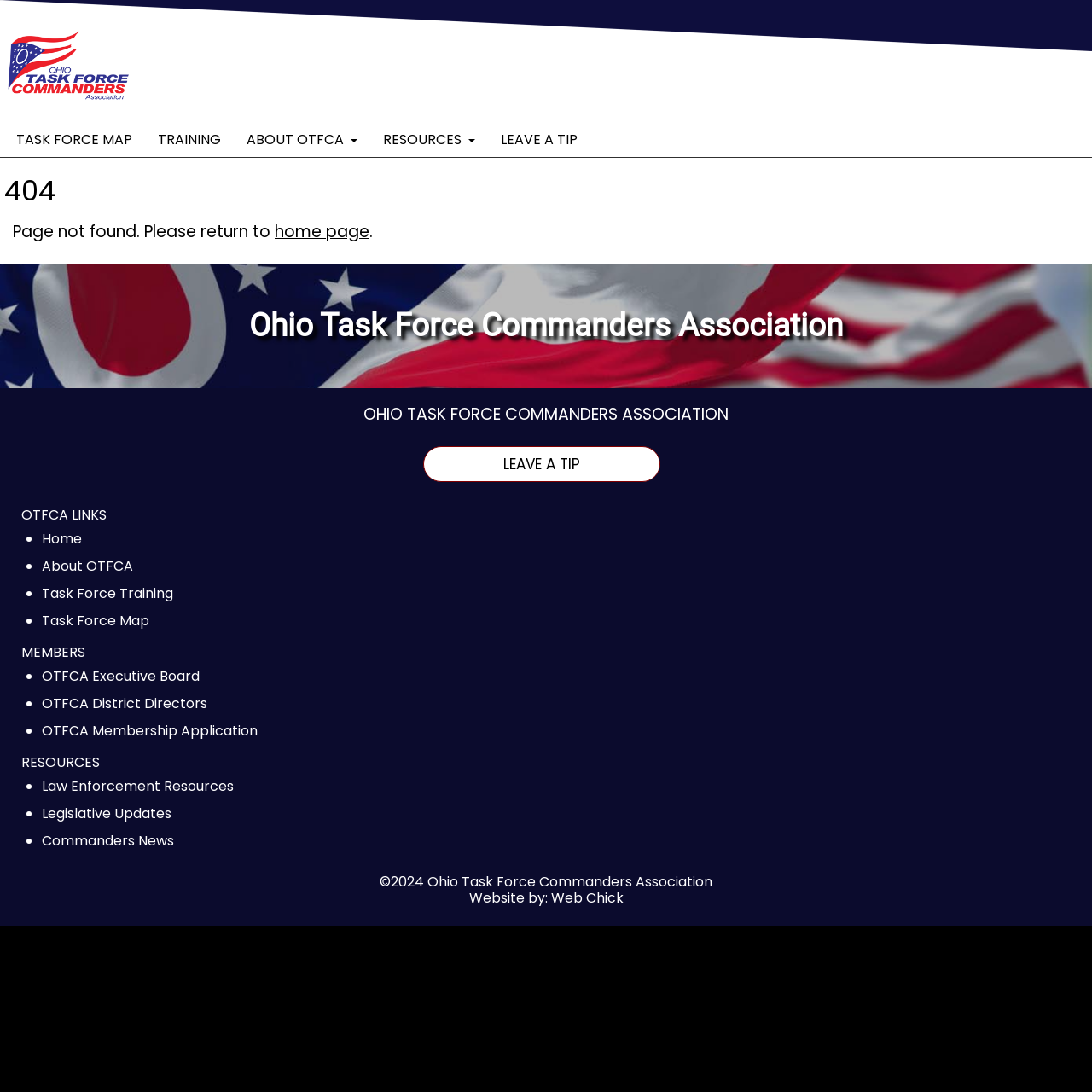Find the bounding box coordinates corresponding to the UI element with the description: "OTFCA Executive Board". The coordinates should be formatted as [left, top, right, bottom], with values as floats between 0 and 1.

[0.038, 0.608, 0.183, 0.633]